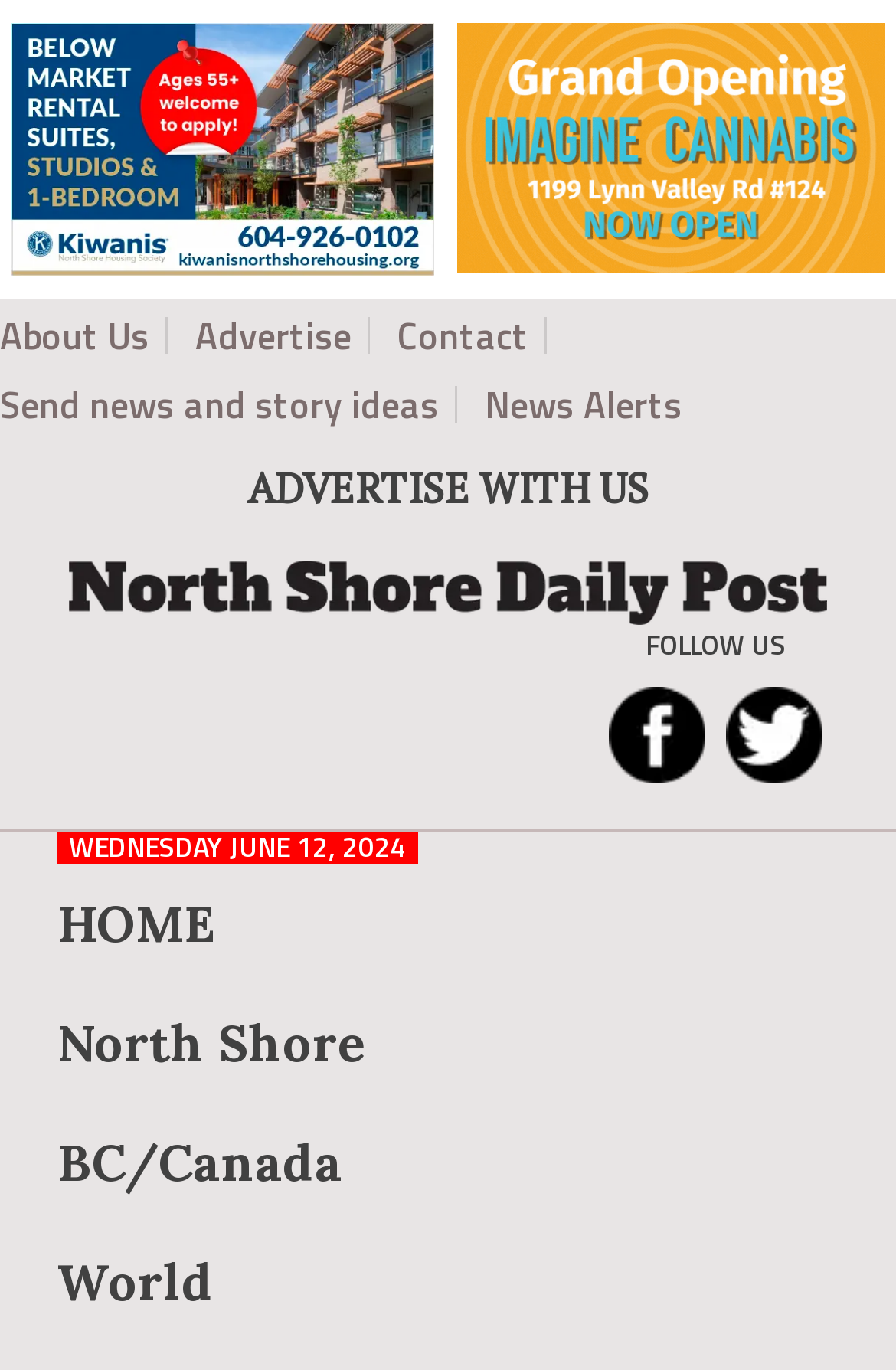Identify the bounding box coordinates of the clickable region required to complete the instruction: "Click on the image Kiwanis-FINAL.jpg". The coordinates should be given as four float numbers within the range of 0 and 1, i.e., [left, top, right, bottom].

[0.013, 0.017, 0.484, 0.201]